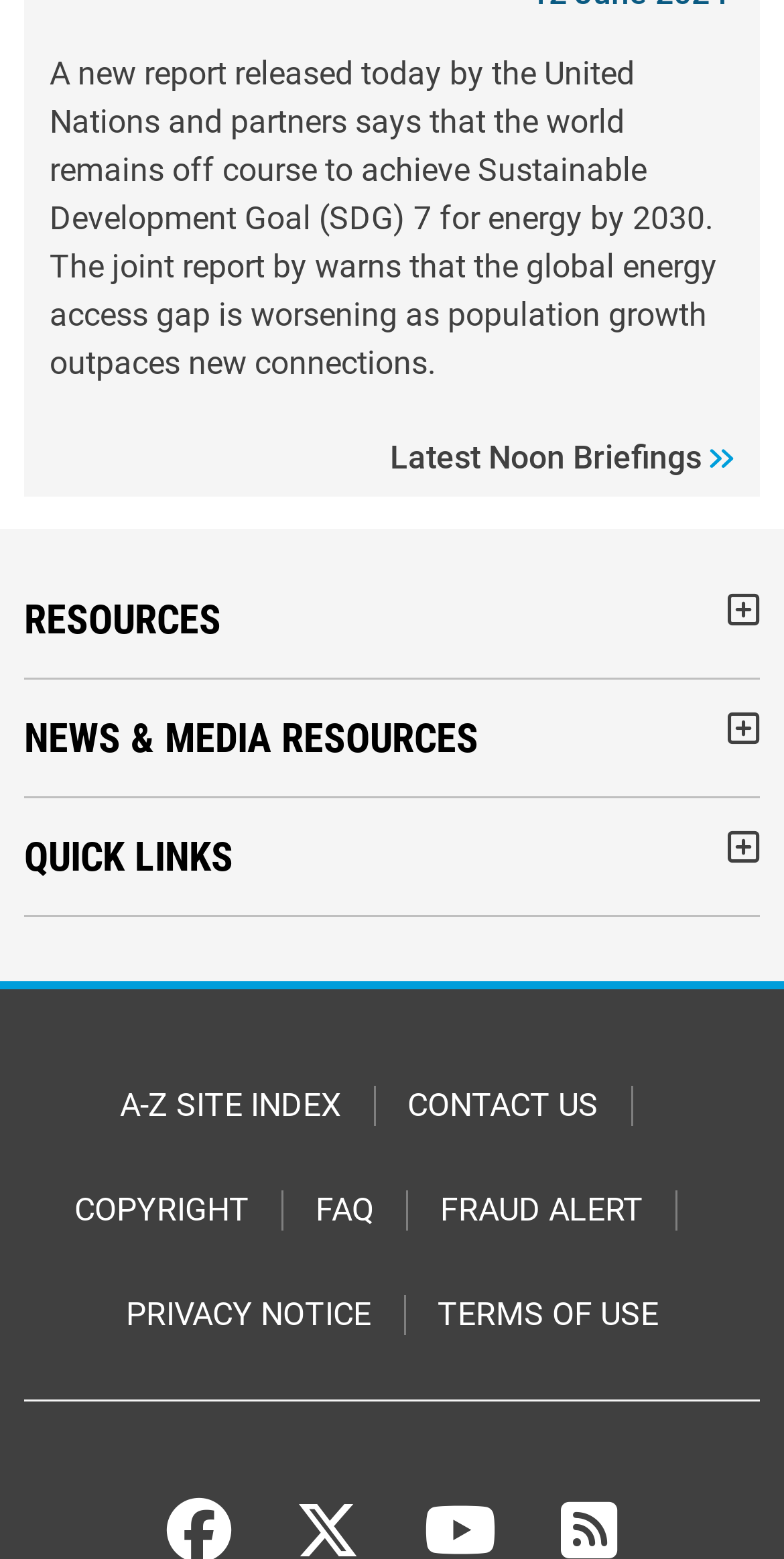Use a single word or phrase to answer the question: 
What is the topic of the report mentioned?

Sustainable Development Goal 7